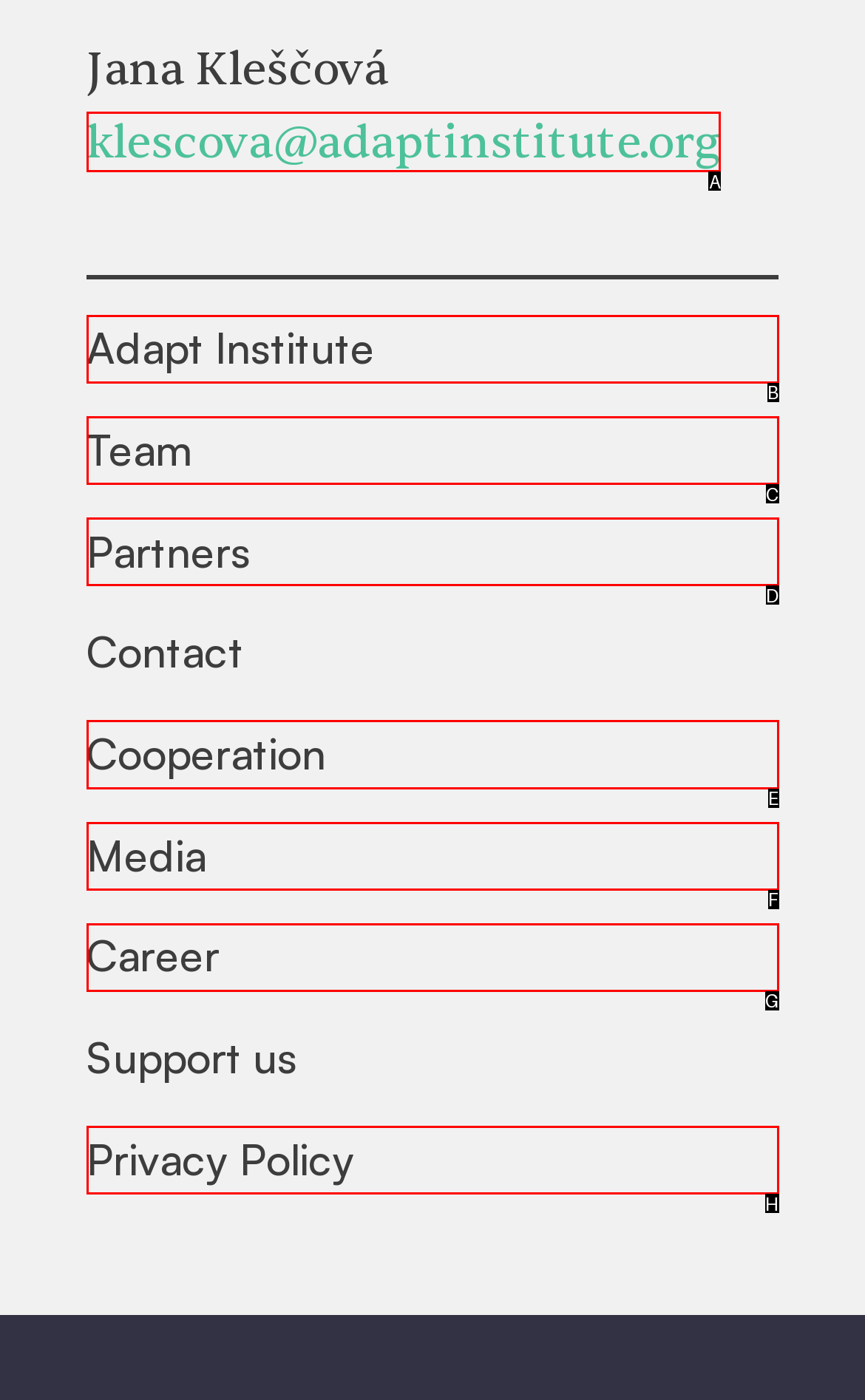Tell me the correct option to click for this task: contact Jana Kleščová
Write down the option's letter from the given choices.

A